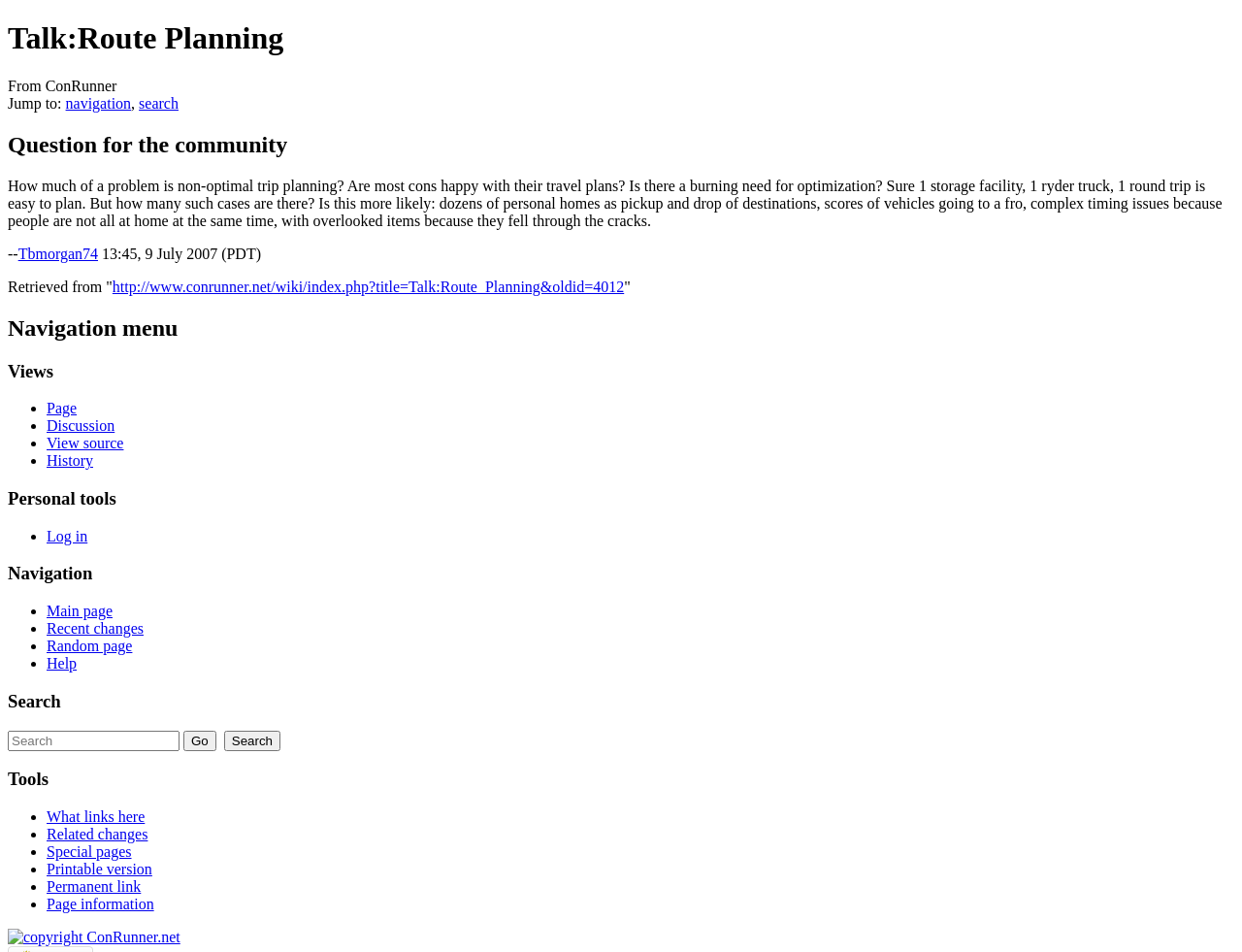Please analyze the image and provide a thorough answer to the question:
What is the topic of discussion?

The topic of discussion can be determined by looking at the heading 'Question for the community' which asks about the problem of non-optimal trip planning, indicating that the topic of discussion is Route Planning.